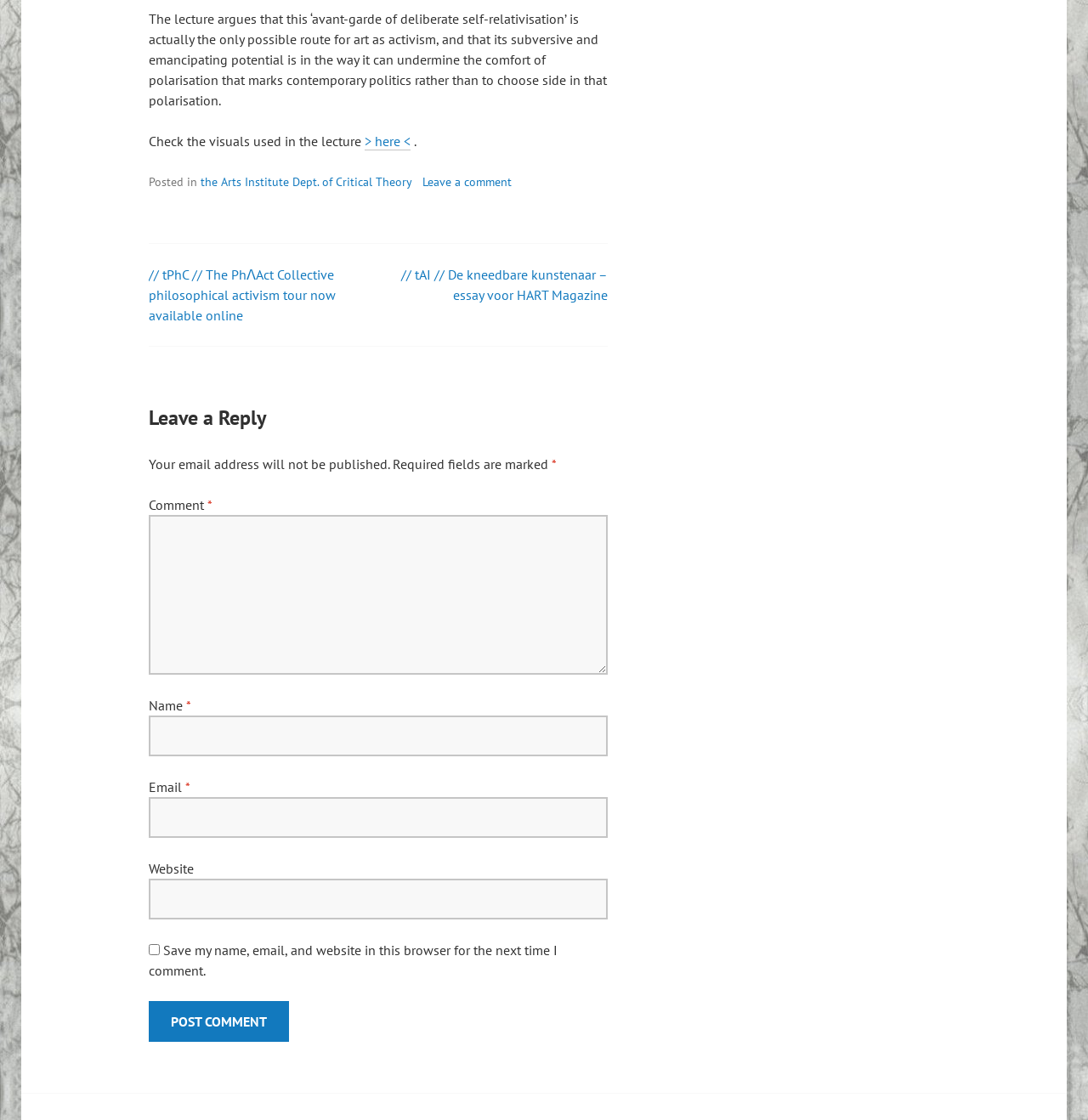What is the text on the 'Post Comment' button?
Please provide a single word or phrase answer based on the image.

POST COMMENT